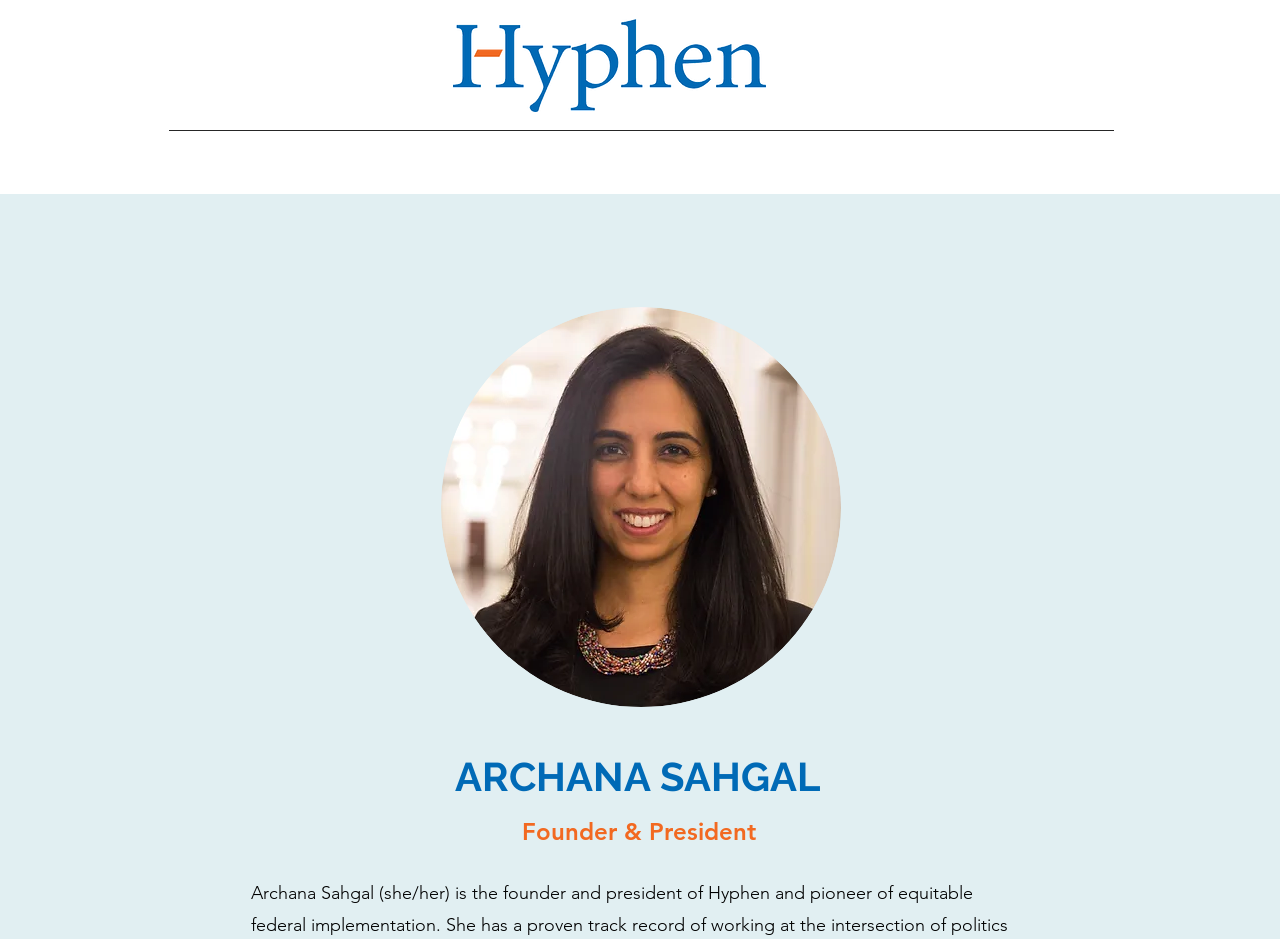Please provide a brief answer to the following inquiry using a single word or phrase:
What is the format of the image on the webpage?

jpg